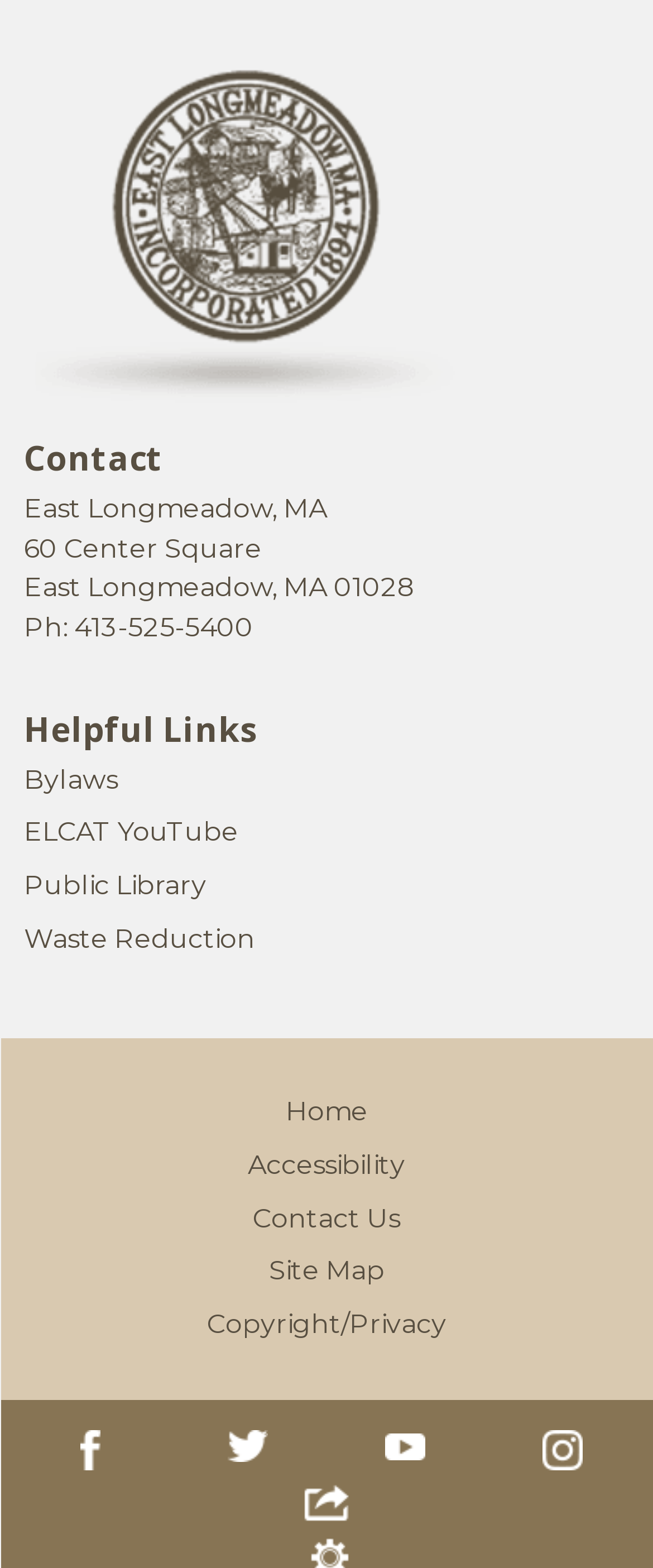Please find the bounding box coordinates of the section that needs to be clicked to achieve this instruction: "Share this page".

[0.037, 0.941, 0.963, 0.976]